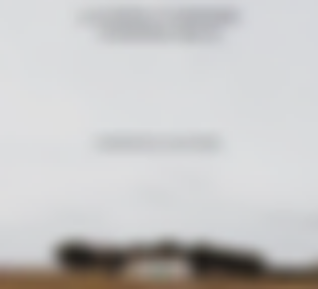Elaborate on the image by describing it in detail.

The image features the album cover for "Looking Forward Thinking Back" by the country rock trio Gordon, Ellis & Steel. The cover displays a serene landscape with the band members depicted lying together on the ground against a cloudy backdrop, embodying a sense of unity and nostalgia. Above them, the album title is prominently displayed, capturing the essence of reflection and the passage of time in both the music and the artwork, signaling its themes of revisiting past work after many years. The album, released in March 2018, has received positive acclaim, particularly within Americana and country music circles.